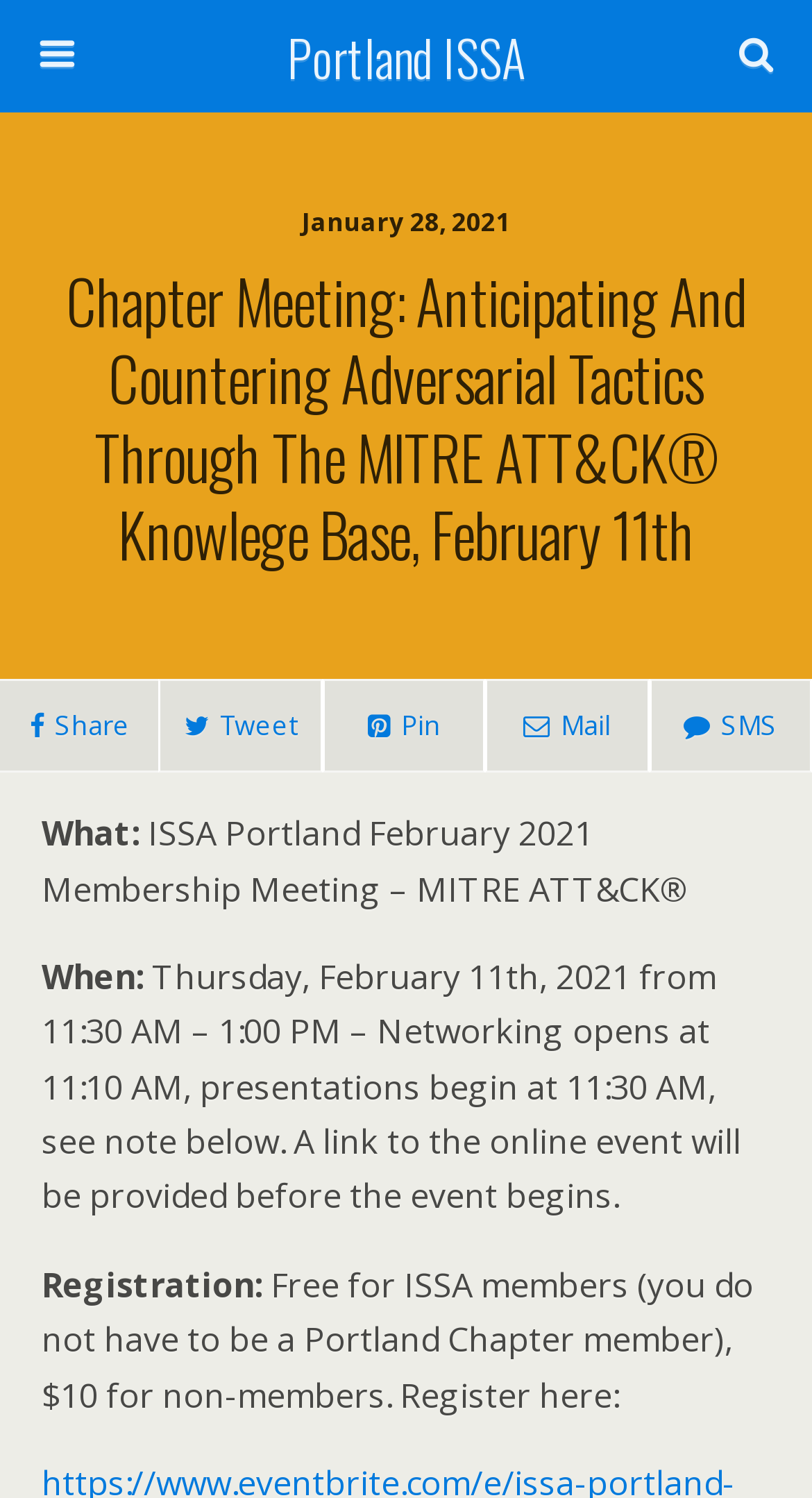Create an in-depth description of the webpage, covering main sections.

The webpage appears to be an event page for a chapter meeting organized by Portland ISSA. At the top, there is a link to the Portland ISSA website. Below it, there is a search bar with a text box and a search button. 

On the left side, there is a date "January 28, 2021" displayed. The main content of the page is a heading that reads "Chapter Meeting: Anticipating And Countering Adversarial Tactics Through The MITRE ATT&CK Knowlege Base, February 11th". 

Below the heading, there are four social media links to share the event on various platforms. 

The event details are organized into sections. The first section starts with "What:" and describes the event as "ISSA Portland February 2021 Membership Meeting – MITRE ATT&CK". The second section starts with "When:" and provides the date, time, and schedule of the event. The third section starts with "Registration:" and explains the registration process, including the fees for members and non-members.